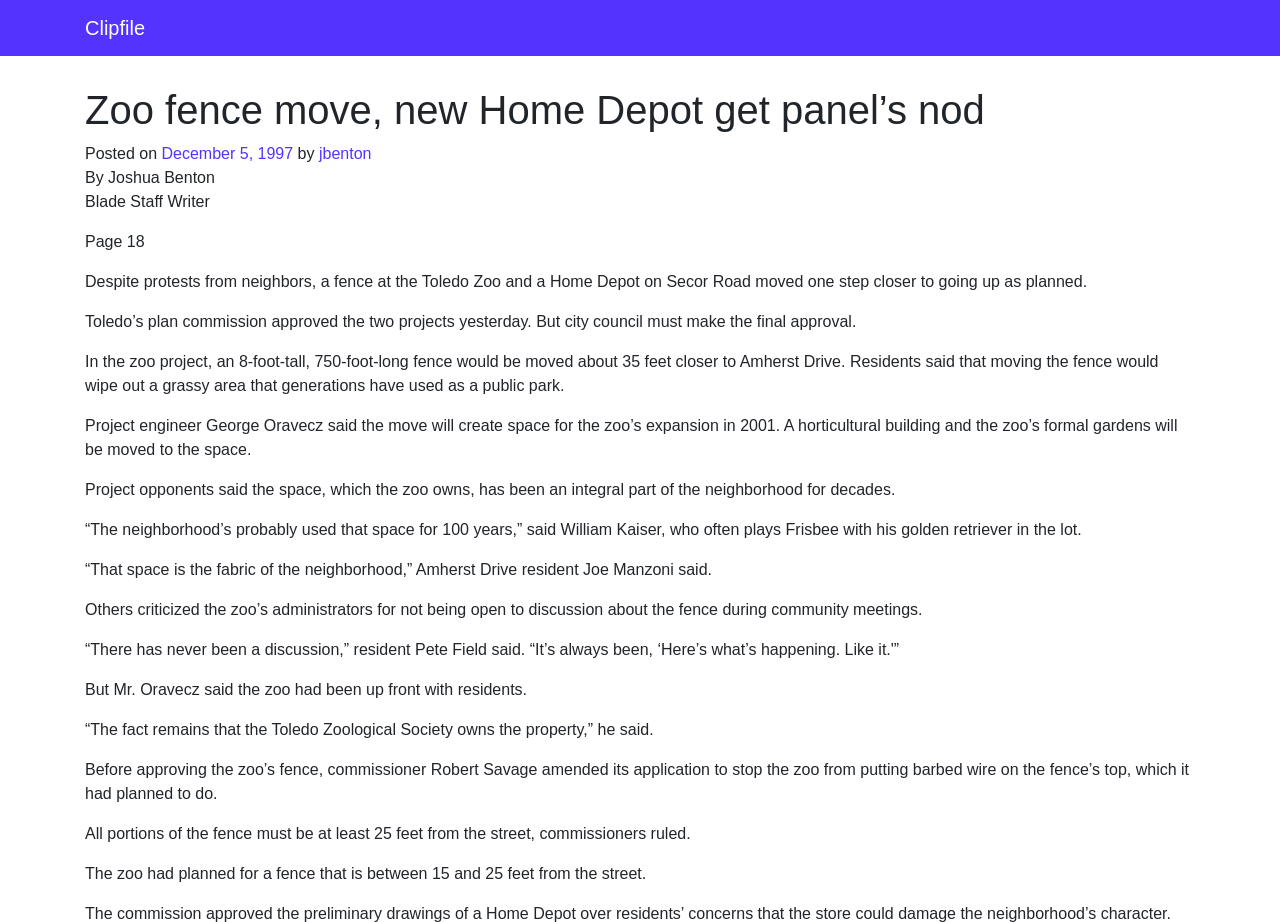Explain the webpage in detail, including its primary components.

The webpage appears to be a news article from Clipfile, with a main navigation menu at the top. The article's title, "Zoo fence move, new Home Depot get panel's nod", is prominently displayed at the top of the page, along with the date "December 5, 1997" and the author's name, "jbenton".

Below the title, there is a brief summary of the article, which describes the Toledo Zoo's plan to move a fence and the approval of a new Home Depot store. The main content of the article is divided into several paragraphs, each discussing different aspects of the story.

The article begins by explaining that the Toledo Zoo's plan to move a fence has been approved by the city's plan commission, despite protests from neighbors. The fence, which will be 8 feet tall and 750 feet long, will be moved 35 feet closer to Amherst Drive, which has raised concerns among residents who use the area as a public park.

The article then quotes several residents who are opposed to the fence, including William Kaiser, who says that the space has been used by the neighborhood for 100 years, and Joe Manzoni, who describes the space as "the fabric of the neighborhood". The article also mentions that some residents have criticized the zoo's administrators for not being open to discussion about the fence during community meetings.

The article then shifts its focus to the approval of the new Home Depot store, which has also been met with concerns from residents who worry that it will damage the neighborhood's character. The article concludes by mentioning that the plan commission has approved the preliminary drawings of the store.

Throughout the article, there are no images, but there are several links, including one to the author's name and another to the date of the article. The text is arranged in a clear and readable format, with headings and paragraphs that make it easy to follow the story.